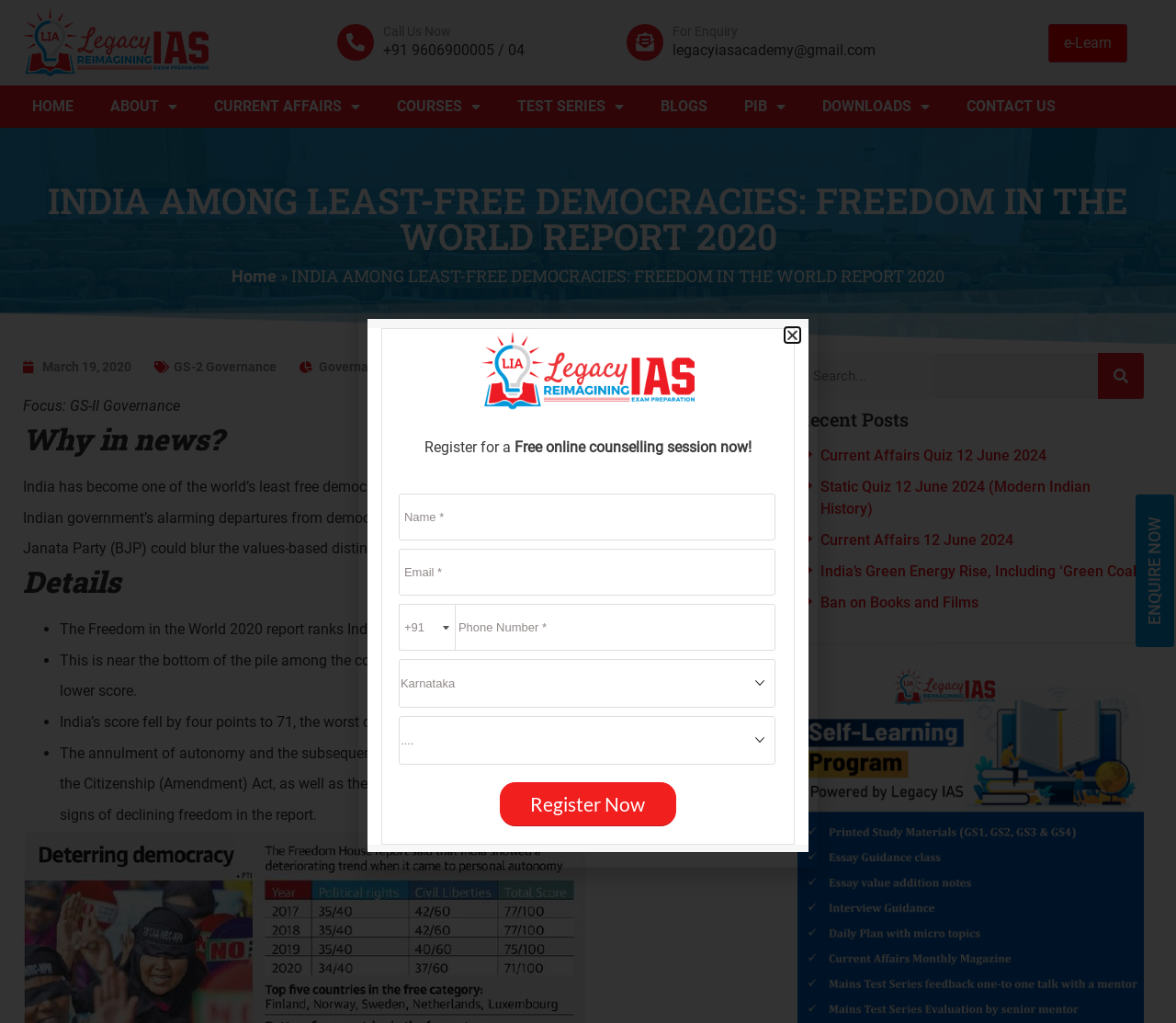Provide the bounding box coordinates for the area that should be clicked to complete the instruction: "Click the 'HOME' link".

[0.012, 0.084, 0.078, 0.125]